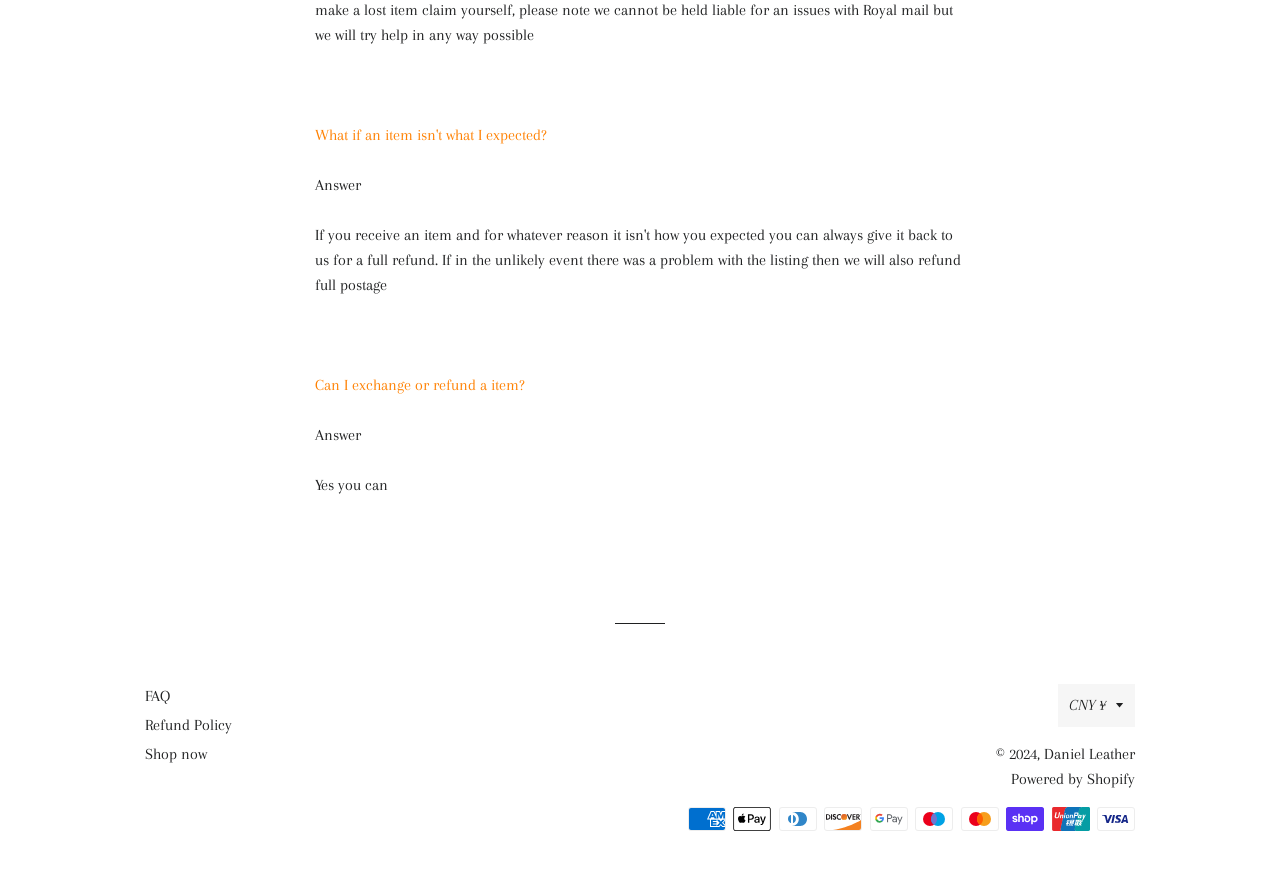Using the webpage screenshot, find the UI element described by FAQ. Provide the bounding box coordinates in the format (top-left x, top-left y, bottom-right x, bottom-right y), ensuring all values are floating point numbers between 0 and 1.

[0.113, 0.783, 0.133, 0.804]